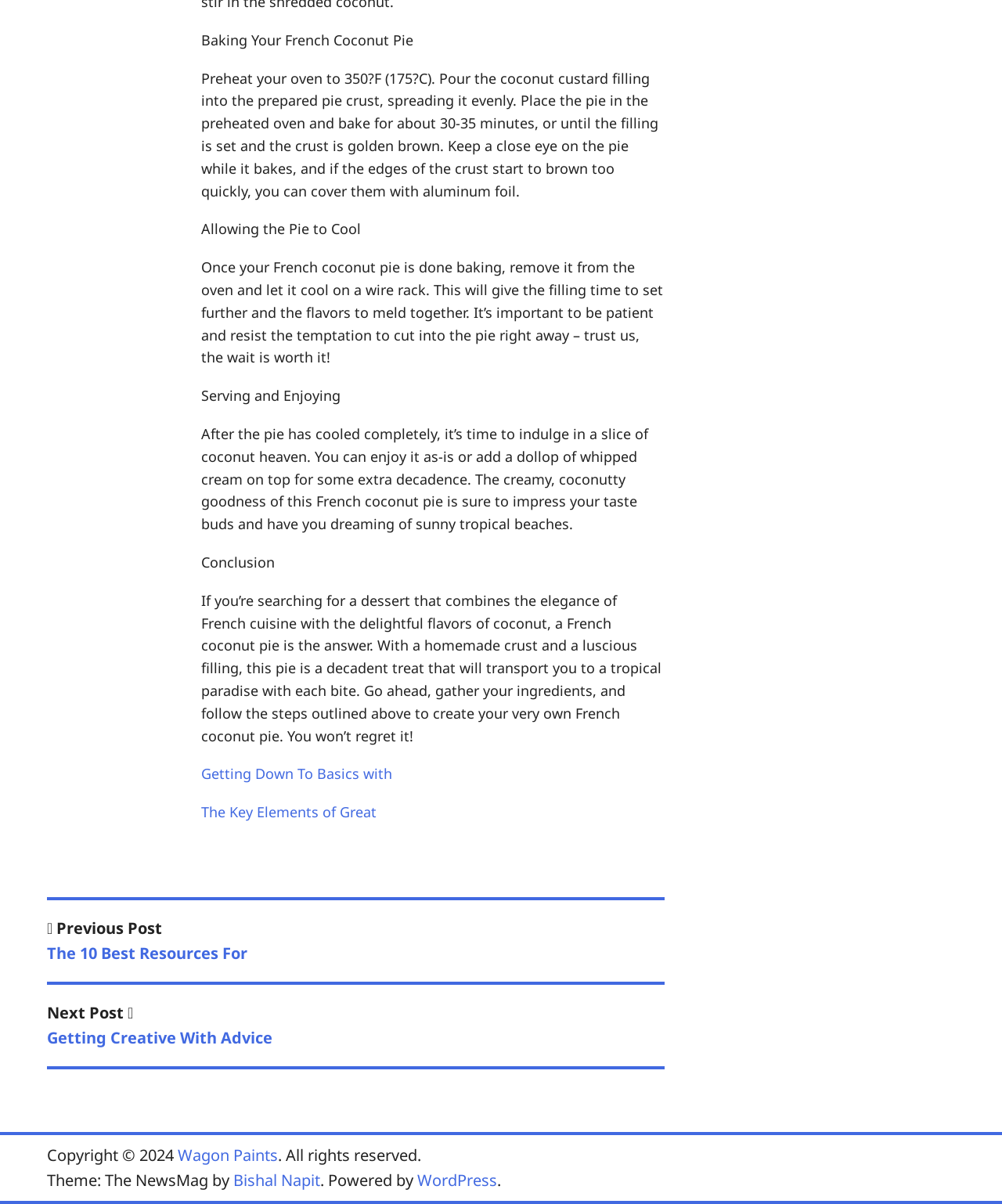Ascertain the bounding box coordinates for the UI element detailed here: "The Key Elements of Great". The coordinates should be provided as [left, top, right, bottom] with each value being a float between 0 and 1.

[0.201, 0.667, 0.376, 0.682]